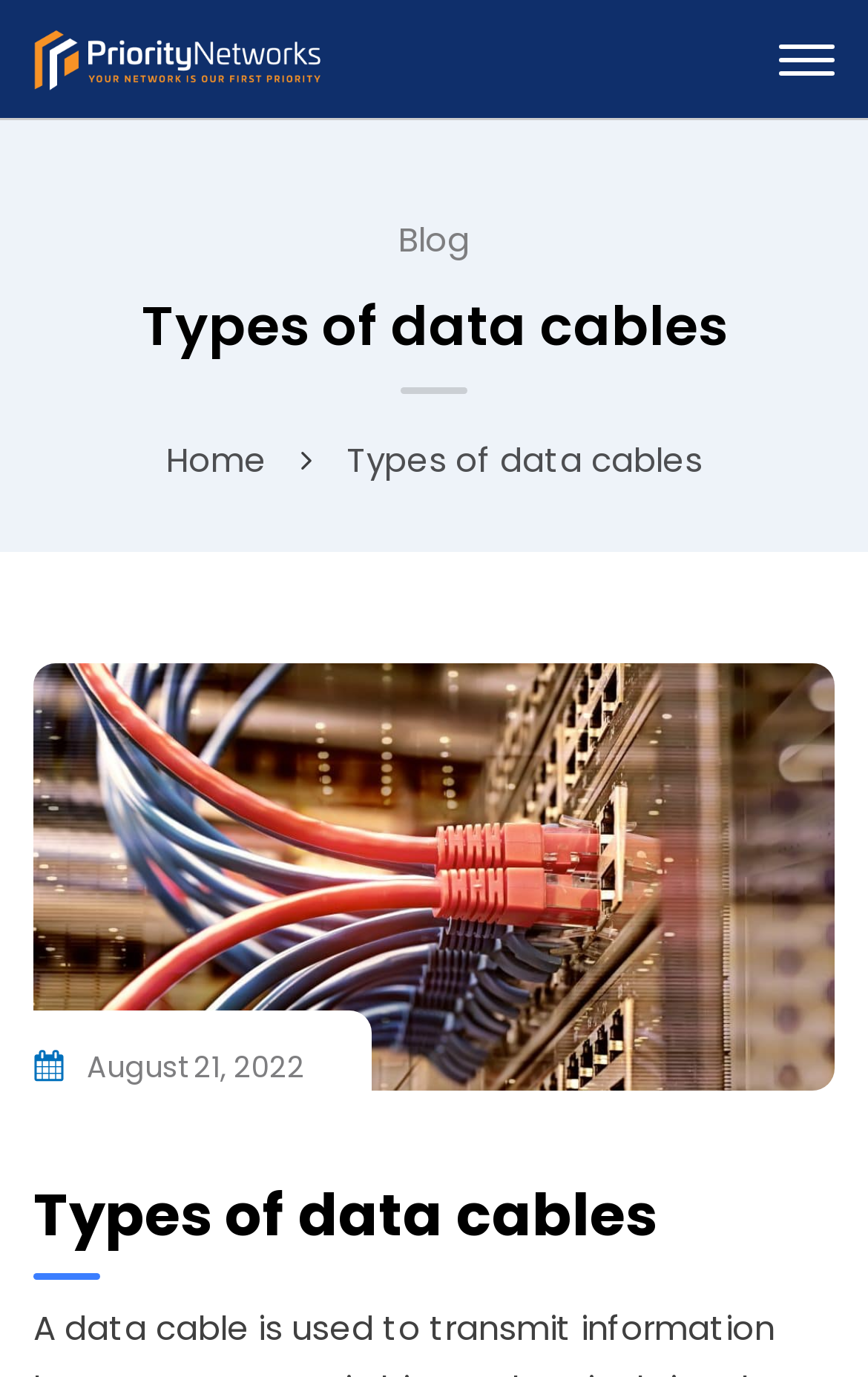What is the logo of the website?
Refer to the image and provide a concise answer in one word or phrase.

Logo Website